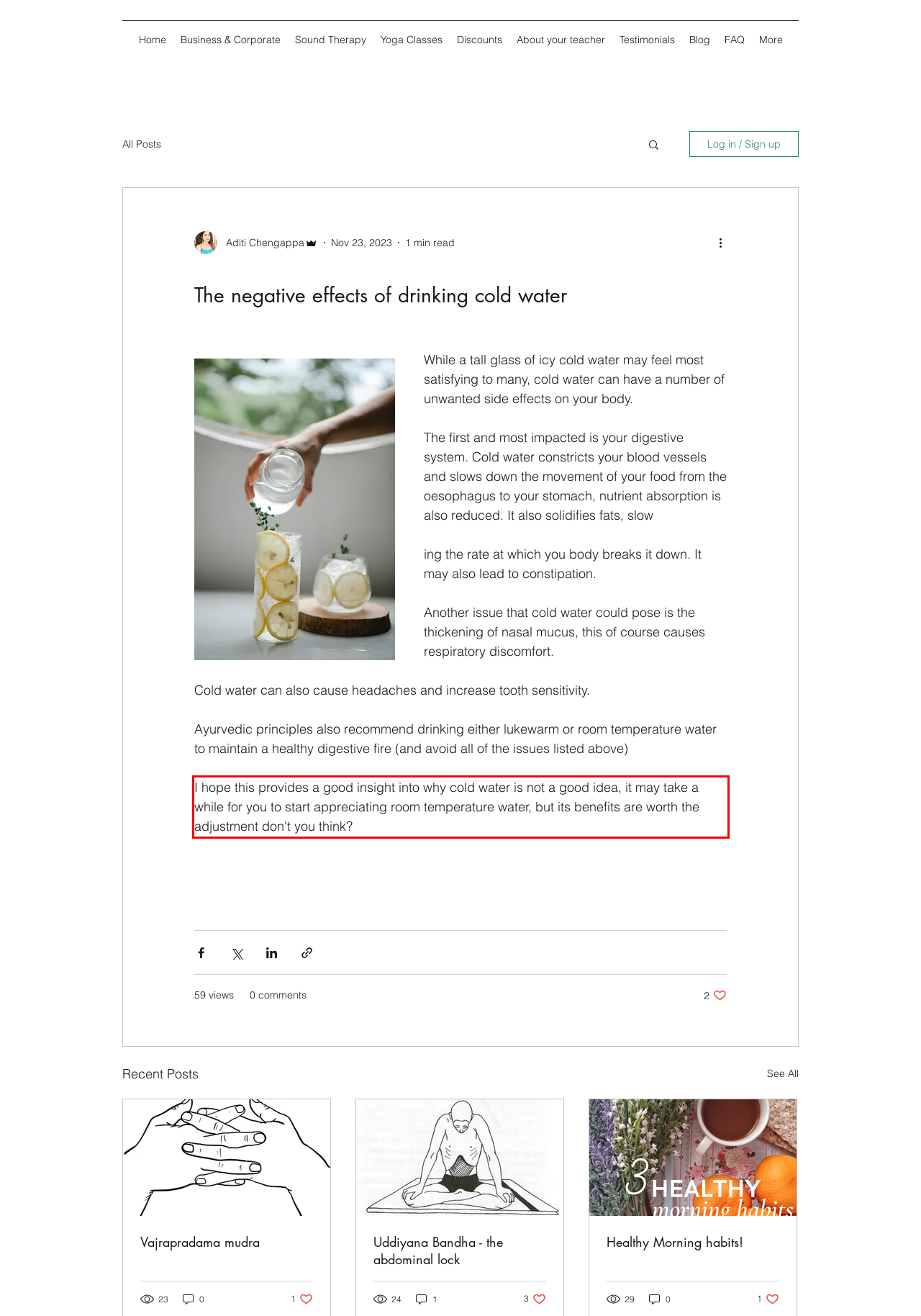Examine the webpage screenshot and use OCR to recognize and output the text within the red bounding box.

I hope this provides a good insight into why cold water is not a good idea, it may take a while for you to start appreciating room temperature water, but its benefits are worth the adjustment don't you think?